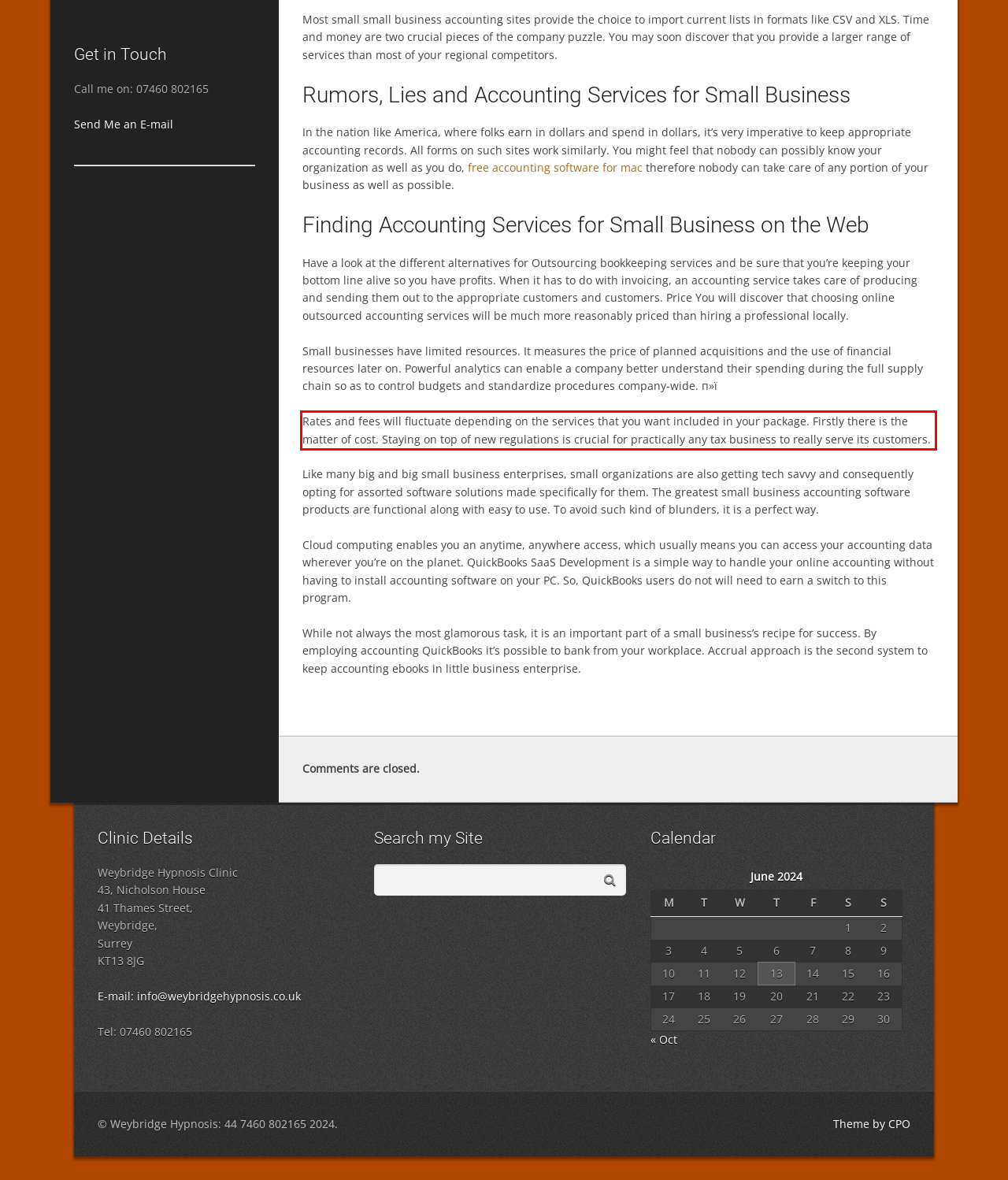Identify and transcribe the text content enclosed by the red bounding box in the given screenshot.

Rates and fees will fluctuate depending on the services that you want included in your package. Firstly there is the matter of cost. Staying on top of new regulations is crucial for practically any tax business to really serve its customers.